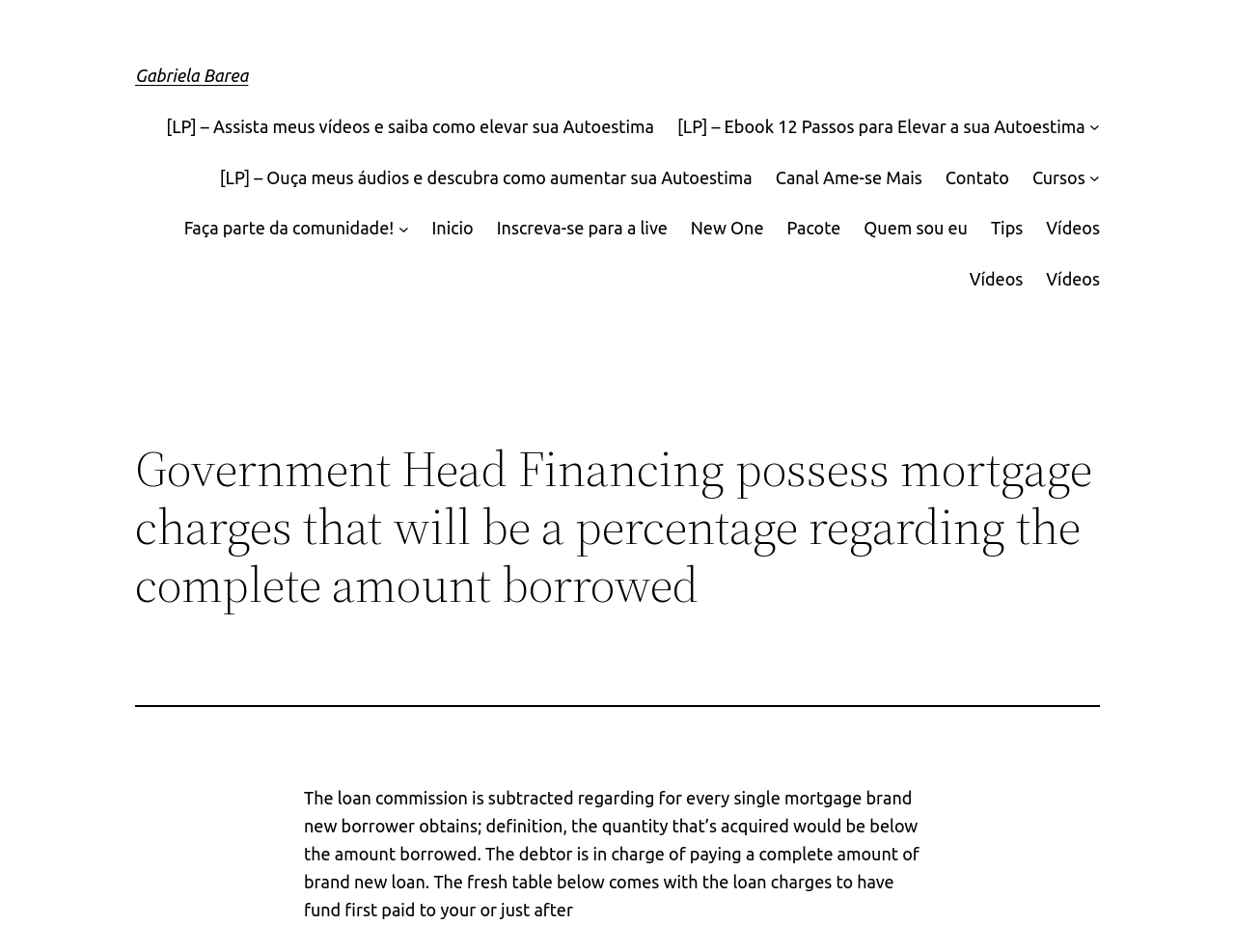What is the name of the person mentioned at the top?
Answer the question with a single word or phrase by looking at the picture.

Gabriela Barea